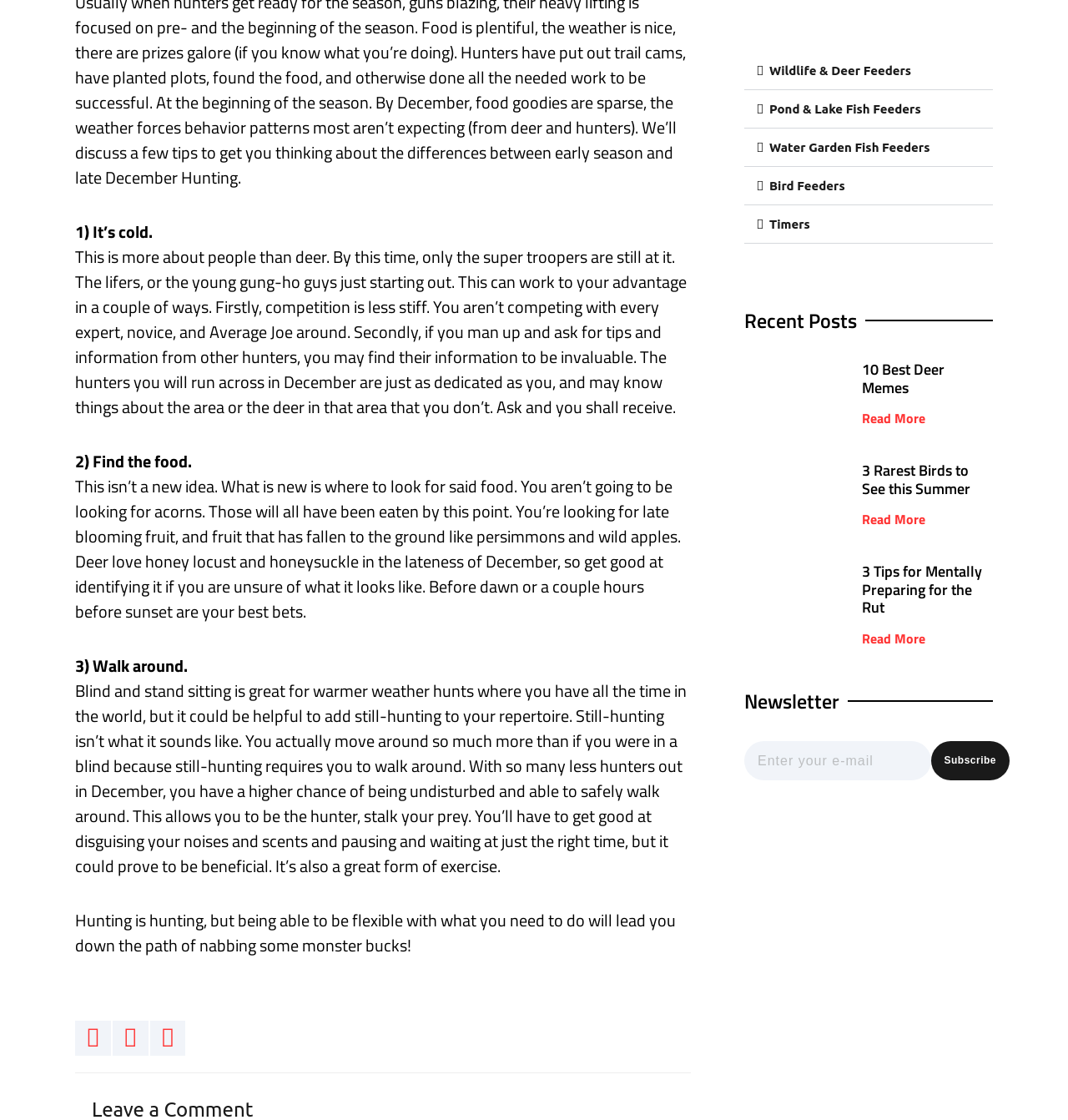Utilize the details in the image to thoroughly answer the following question: What is the category of the 'Wildlife & Deer Feeders' button?

The 'Wildlife & Deer Feeders' button is categorized under 'Feeders' because it is related to feeding wildlife and deer, and it is grouped with other feeder-related buttons such as 'Pond & Lake Fish Feeders' and 'Bird Feeders'.